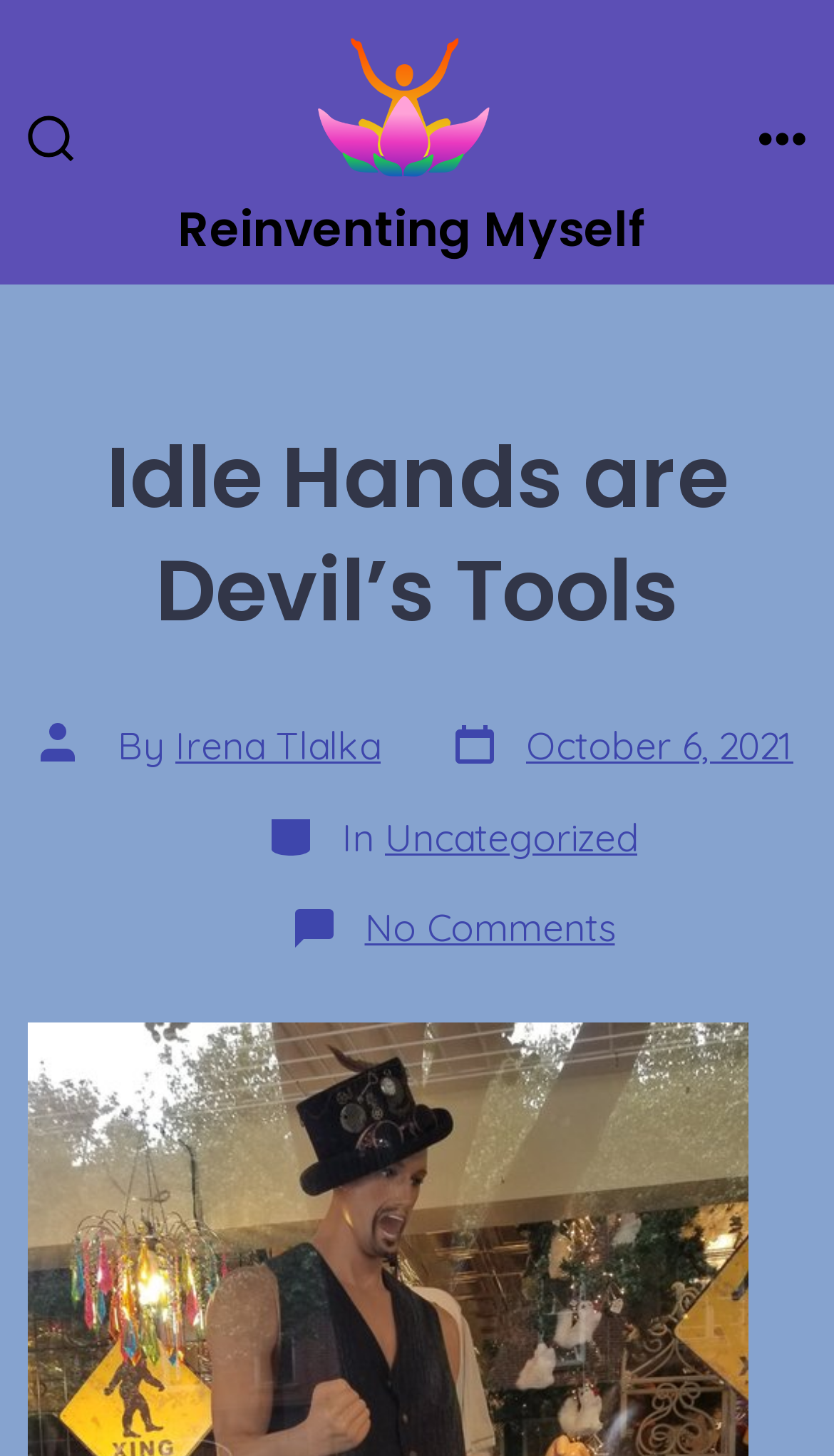Find and provide the bounding box coordinates for the UI element described with: "Post date October 6, 2021".

[0.538, 0.493, 0.951, 0.532]